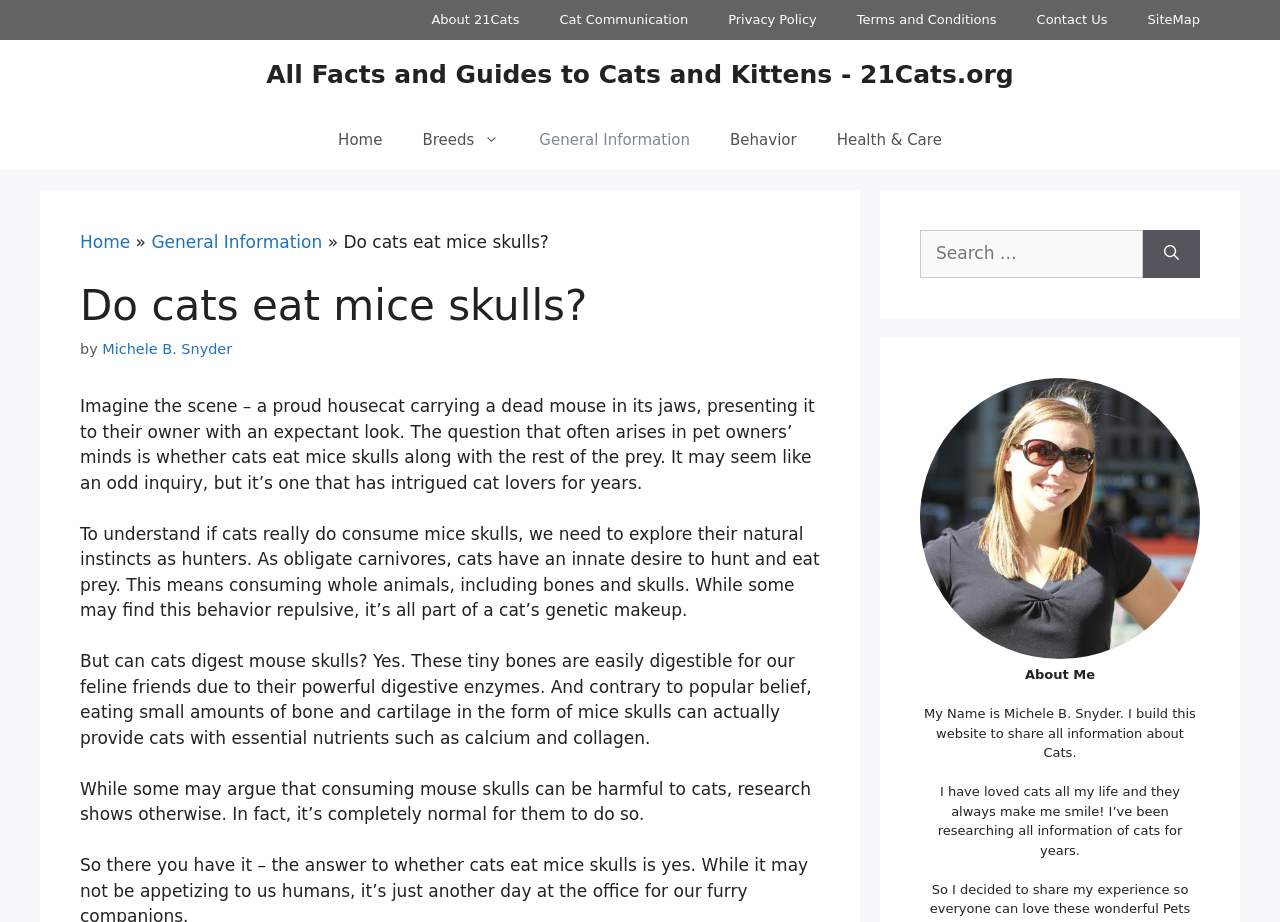Refer to the element description Breeds and identify the corresponding bounding box in the screenshot. Format the coordinates as (top-left x, top-left y, bottom-right x, bottom-right y) with values in the range of 0 to 1.

[0.314, 0.119, 0.406, 0.184]